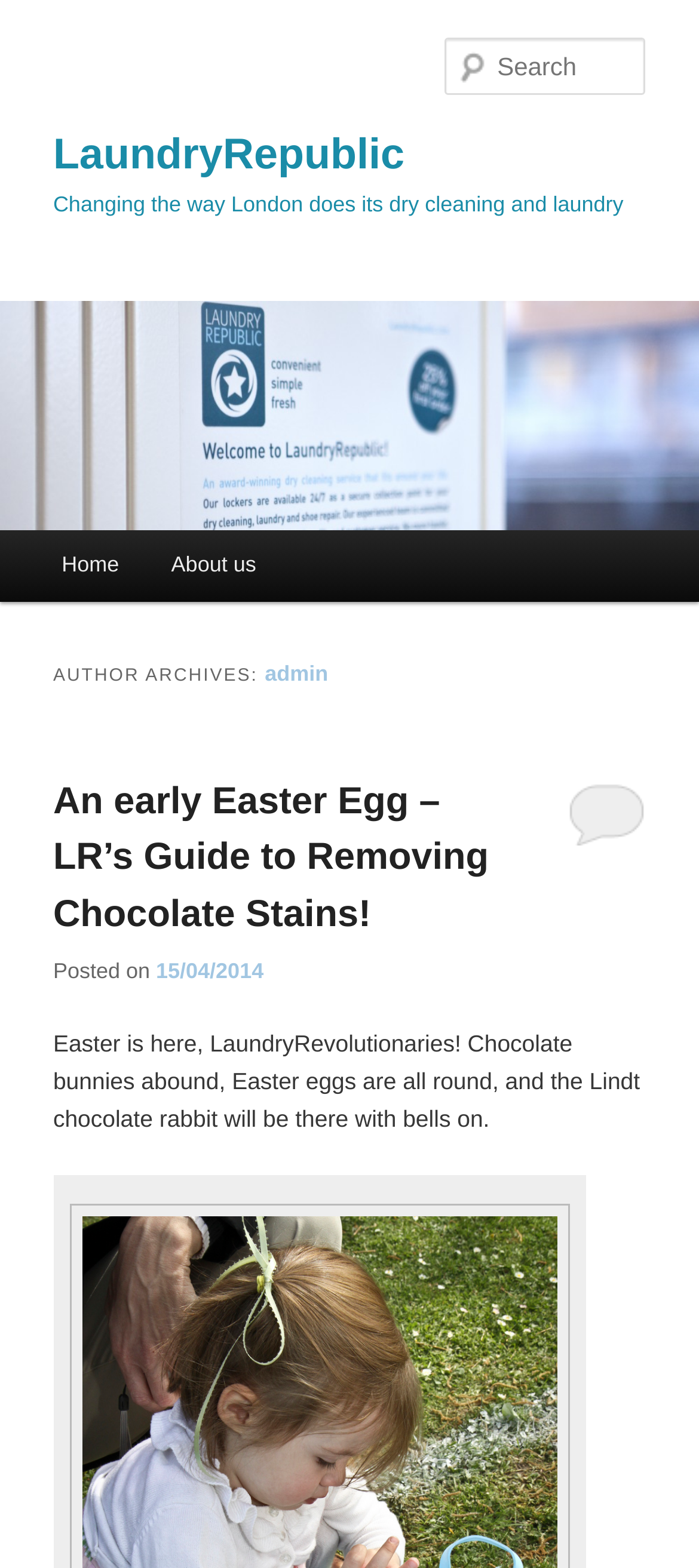Give a one-word or short phrase answer to this question: 
What is the author of the blog post?

admin